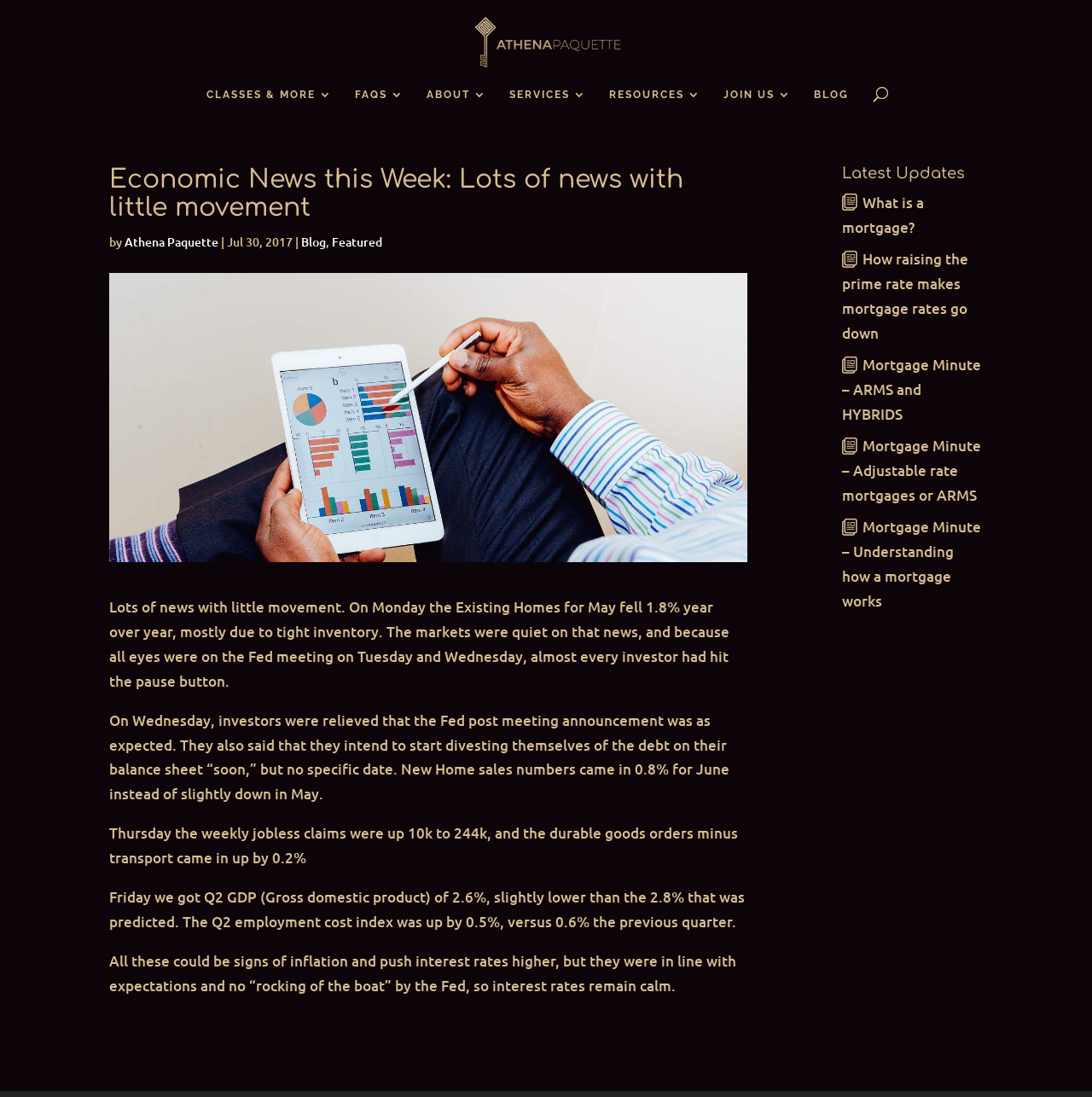Please mark the bounding box coordinates of the area that should be clicked to carry out the instruction: "Visit the 'BLOG' page".

[0.745, 0.081, 0.777, 0.106]